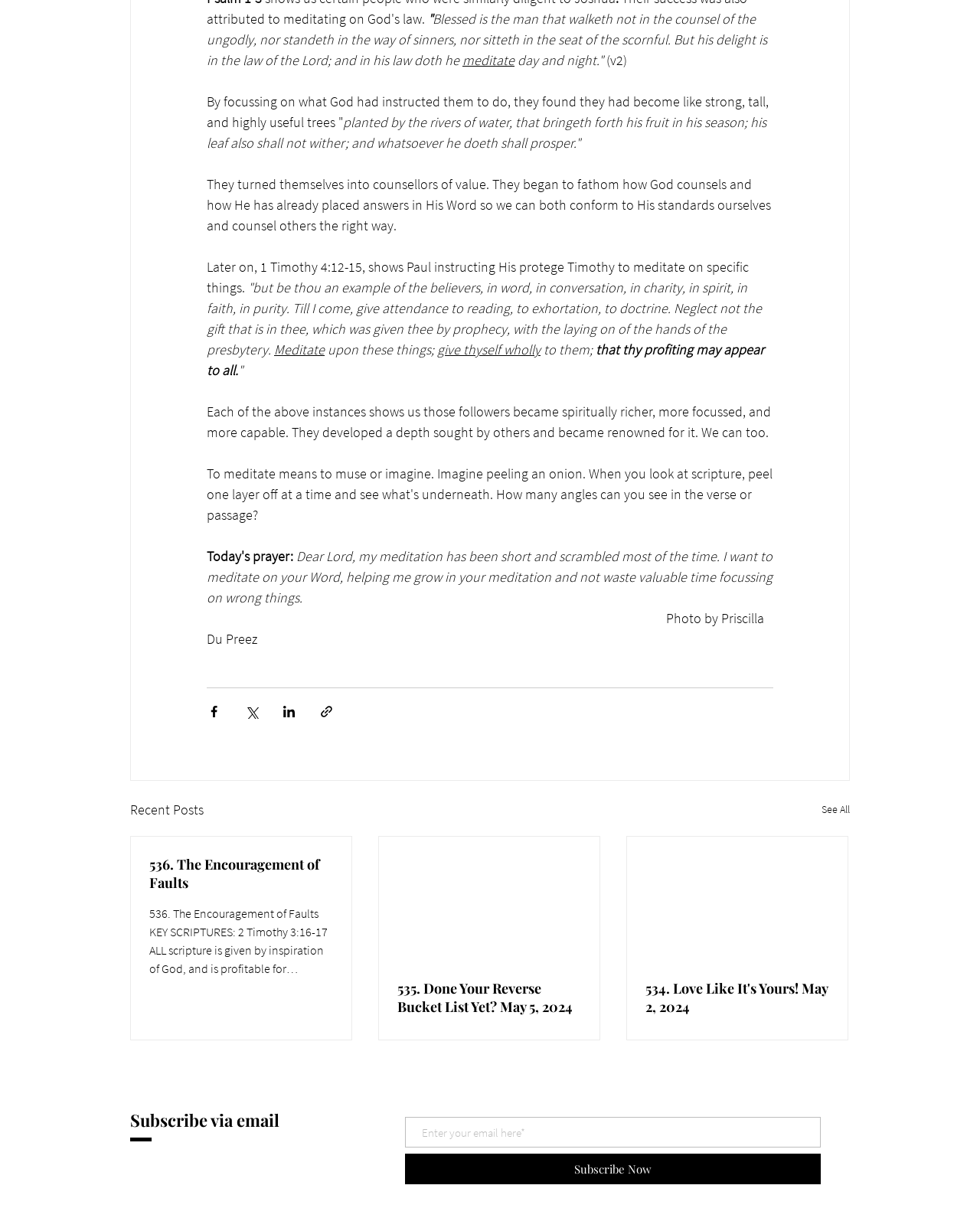How many social media sharing buttons are there?
Using the image, provide a concise answer in one word or a short phrase.

4